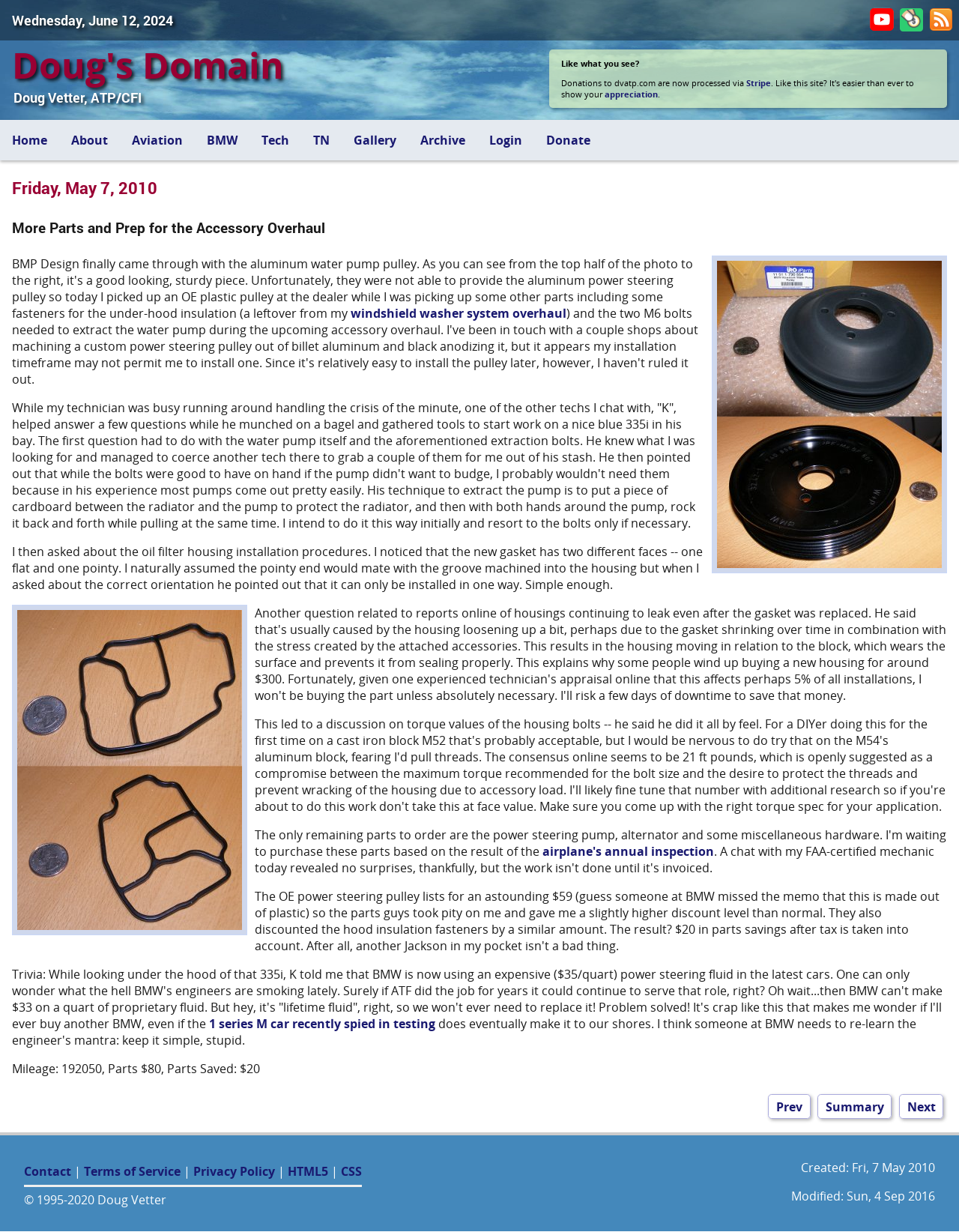Utilize the details in the image to thoroughly answer the following question: What is the type of fluid used in the latest BMW cars?

The answer can be found in the text 'BMW is now using an expensive ($35/quart) power steering fluid in the latest cars.' This text mentions the type of fluid used in the latest BMW cars.